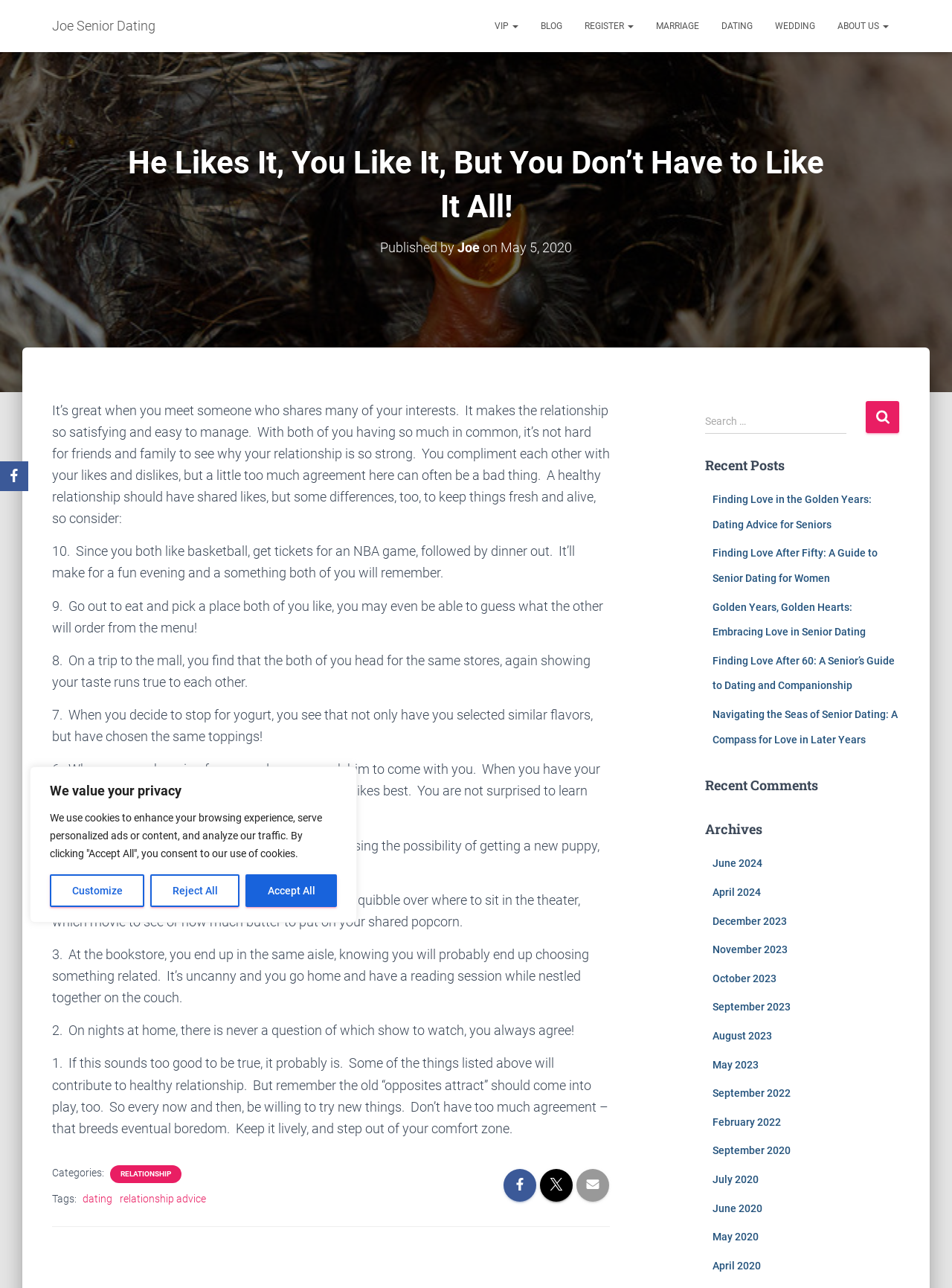What is the purpose of the search bar?
Using the visual information, answer the question in a single word or phrase.

To search for content